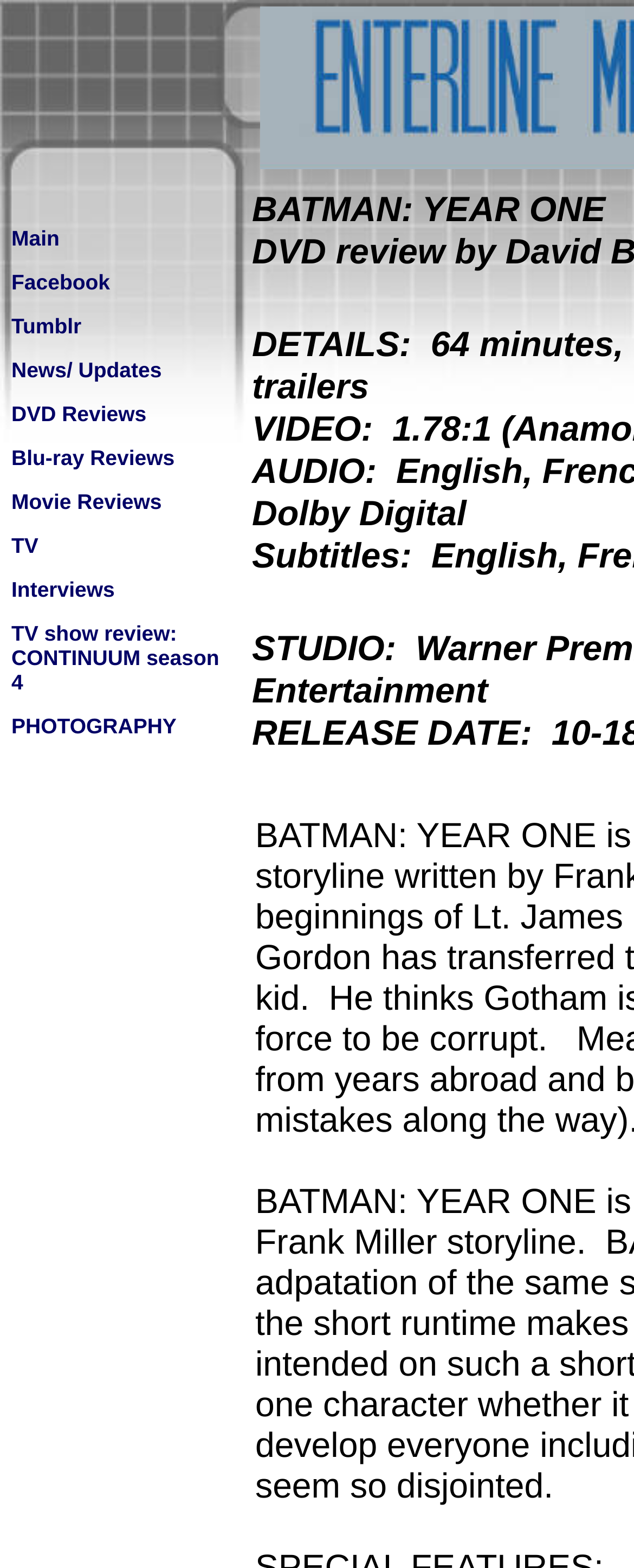Locate the bounding box coordinates of the region to be clicked to comply with the following instruction: "Explore 'Bad Credit Loans' options". The coordinates must be four float numbers between 0 and 1, in the form [left, top, right, bottom].

None